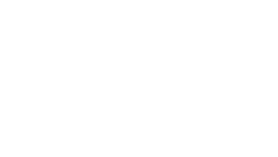Use a single word or phrase to answer the question: What is the purpose of the image?

To illustrate financial planning